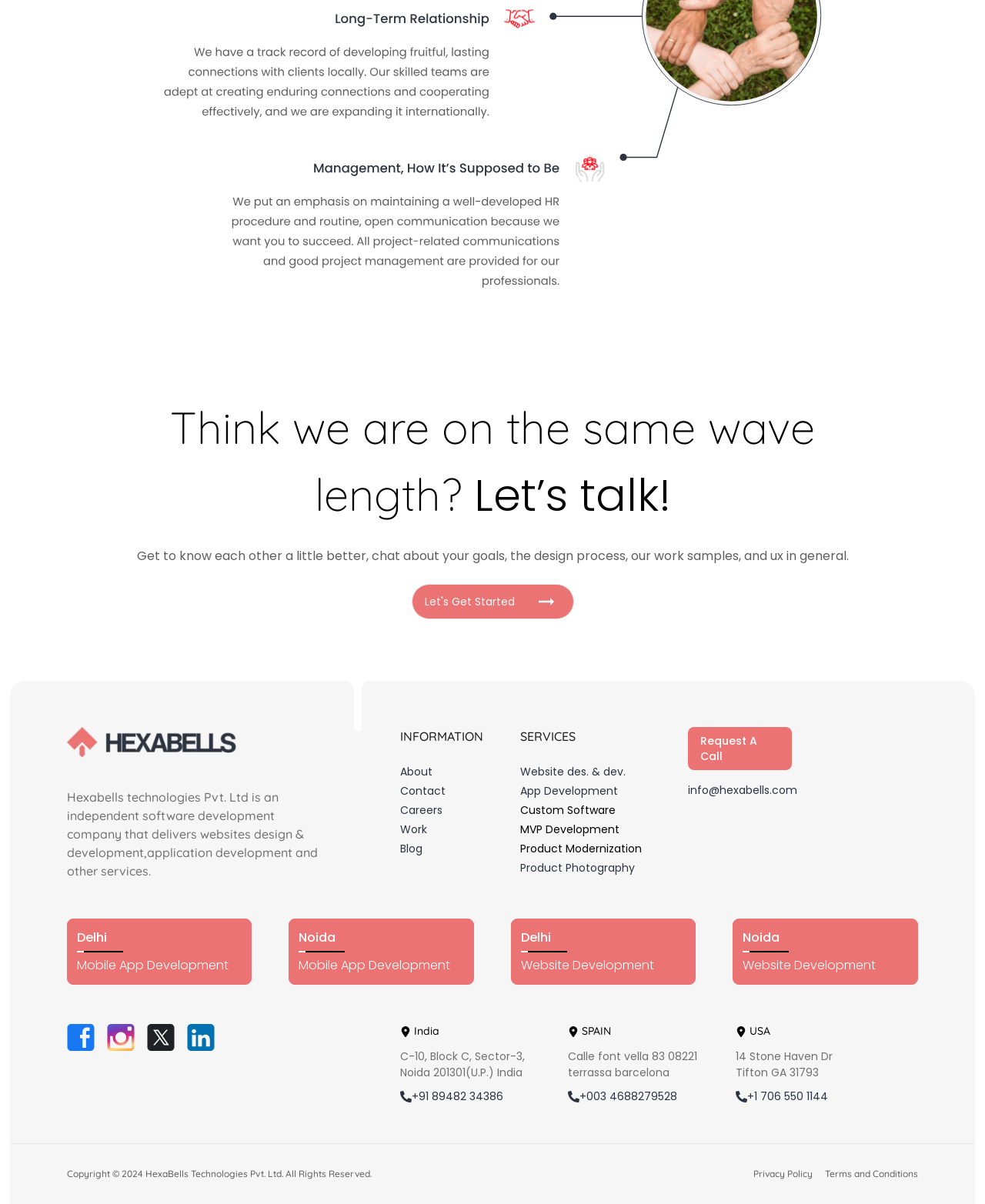How many links are there in the services section?
Look at the image and respond to the question as thoroughly as possible.

The services section has six links: 'Website des. & dev.', 'App Development', 'Custom Software', 'MVP Development', 'Product Modernization', and 'Product Photography'.